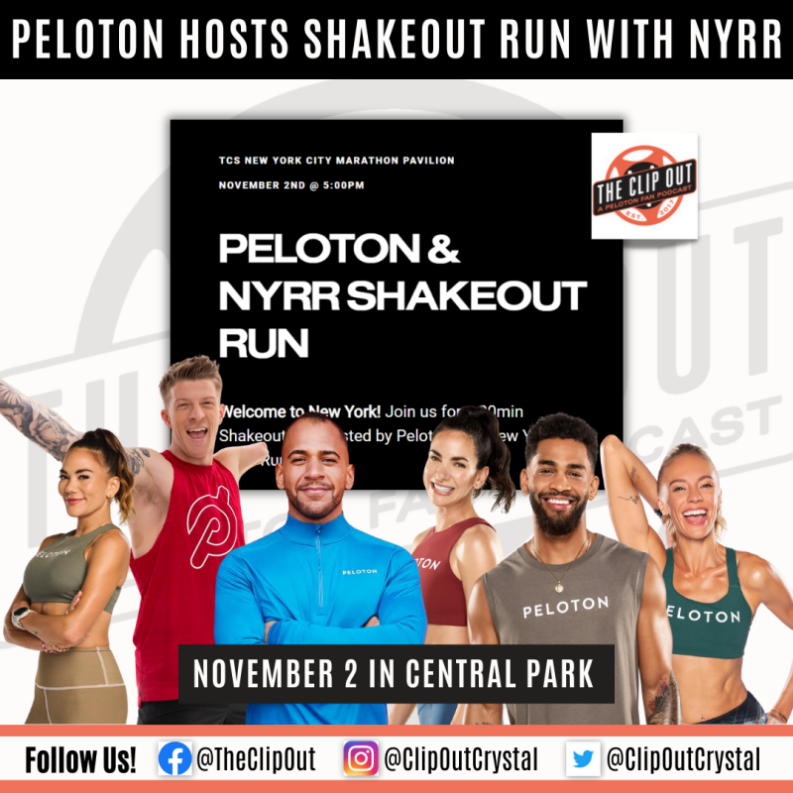Explain the content of the image in detail.

The image showcases an exciting announcement for the Peloton & NYRR Shakeout Run, set to take place on November 2nd in Central Park at 5:00 PM. Featured prominently are several energetic Peloton instructors, each displaying a vibrant attitude. The backdrop includes the event details, inviting participants to join for a 30-minute shakeout run hosted by Peloton, emphasizing a warm welcome to New York City. The design is completed with the logo of "The Clip Out," a podcast known for covering fitness topics, and social media handles encouraging viewers to follow along for updates. This visually engaging promotion captures the spirit of community and fitness surrounding the iconic NYC Marathon festivities.